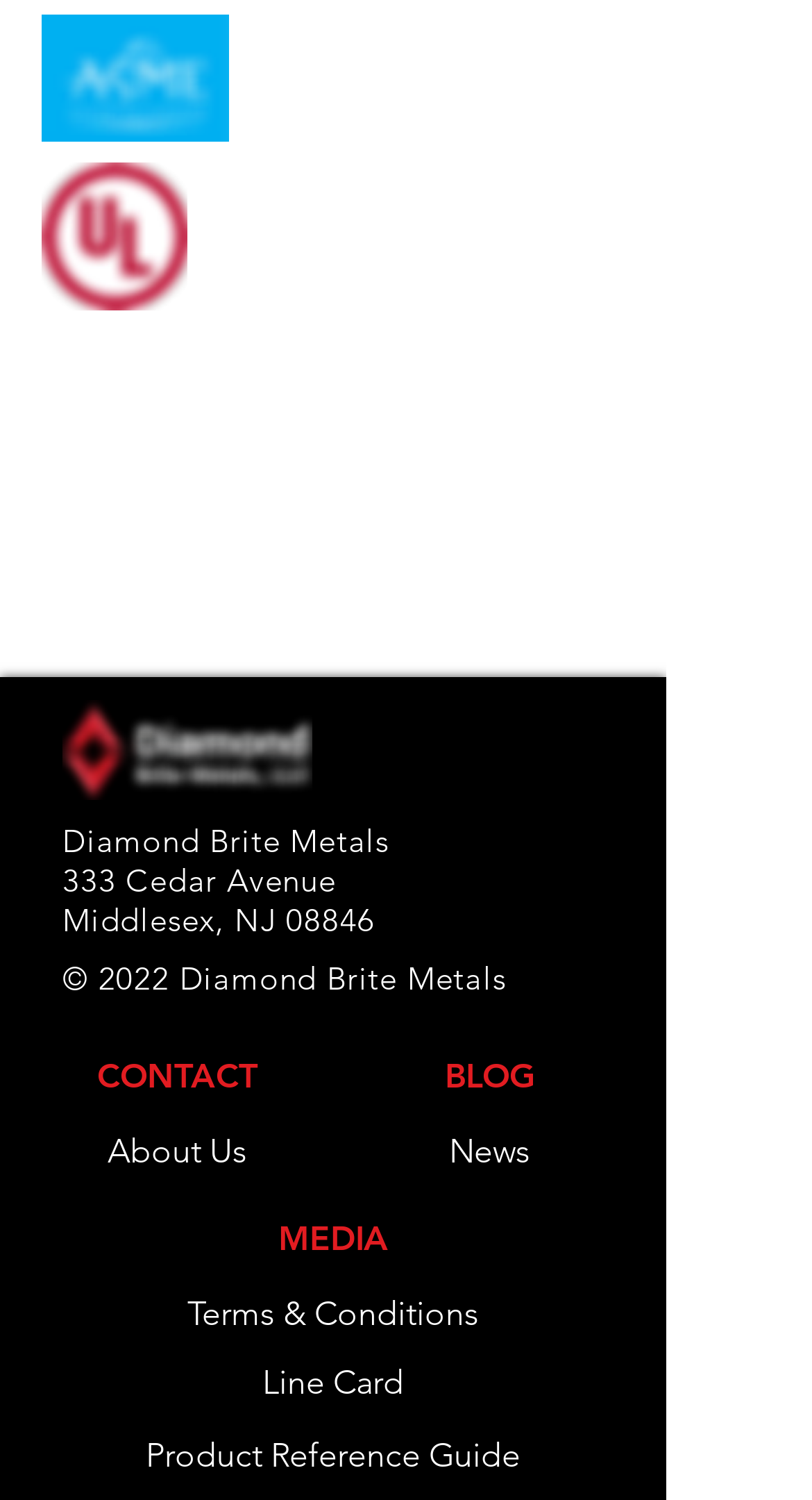Show the bounding box coordinates for the element that needs to be clicked to execute the following instruction: "Visit the About Us page". Provide the coordinates in the form of four float numbers between 0 and 1, i.e., [left, top, right, bottom].

[0.013, 0.739, 0.423, 0.797]